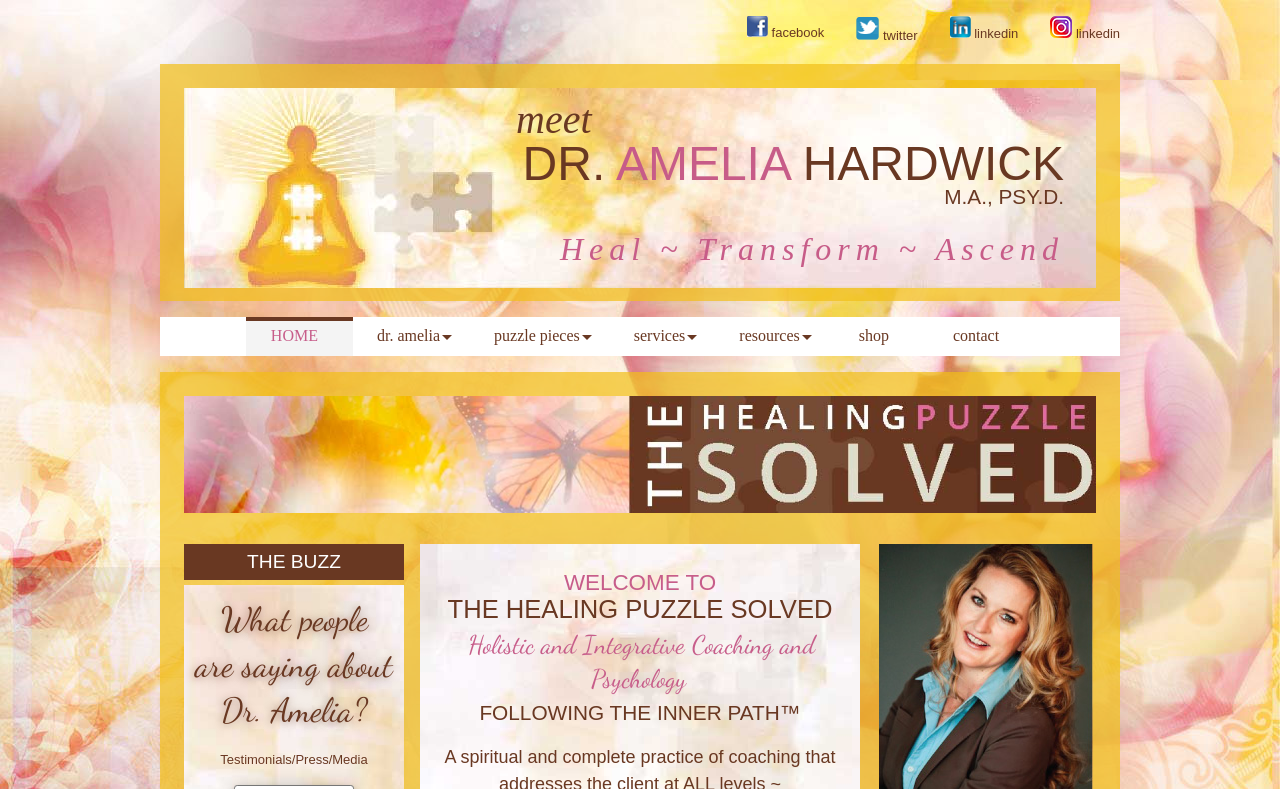What are the social media platforms linked on the webpage?
Answer briefly with a single word or phrase based on the image.

Facebook, Twitter, LinkedIn, Instagram